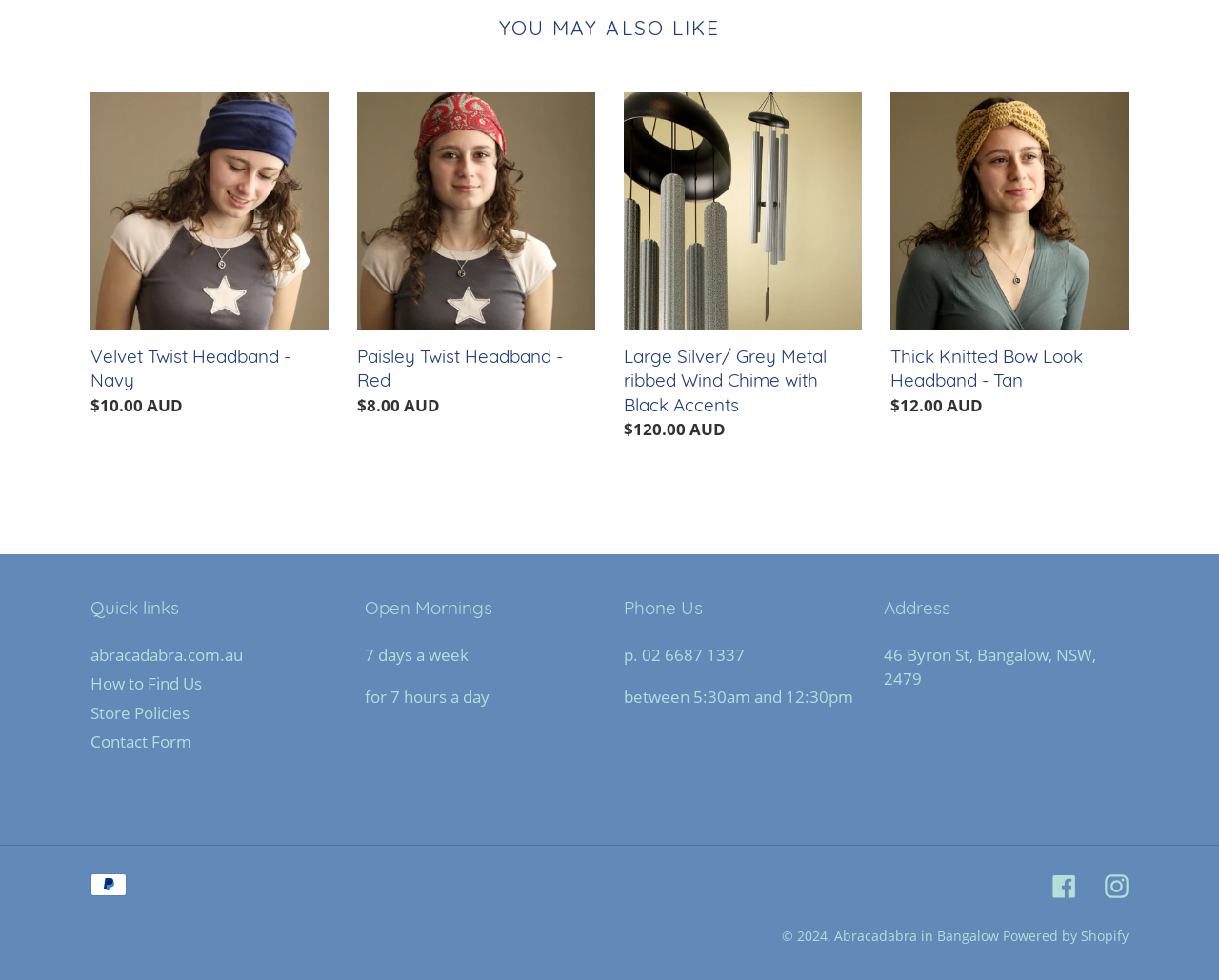Using the description "Store Policies", locate and provide the bounding box of the UI element.

[0.074, 0.716, 0.155, 0.738]